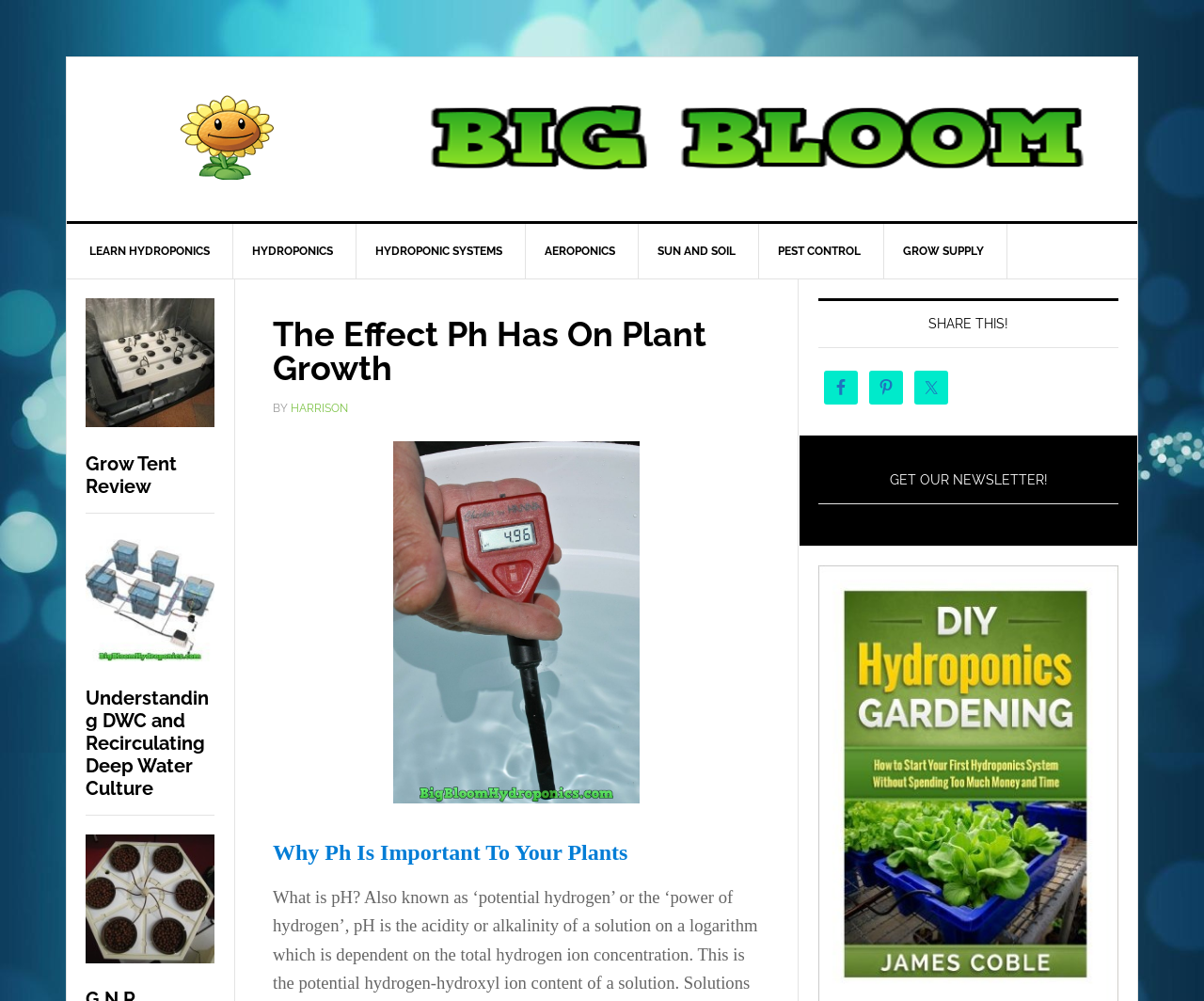Elaborate on the webpage's design and content in a detailed caption.

The webpage is about hydroponics and plant growth, with a focus on the effect of pH on plant growth. At the top, there is a prominent link "GET BIGGER BLOOMS WITH HYDROPONICS!" followed by a smaller link and an image. Below this, there is a navigation menu with links to various topics related to hydroponics, including "LEARN HYDROPONICS", "HYDROPONICS", "HYDROPONIC SYSTEMS", "AEROPONICS", "SUN AND SOIL", "PEST CONTROL", and "GROW SUPPLY".

The main content of the page is divided into sections, with headings such as "The Effect Ph Has On Plant Growth", "Why Ph Is Important To Your Plants", and "SHARE THIS!". The first section has a subheading "BY HARRISON" and features an image of a pH meter. The second section discusses the importance of pH for plant growth.

On the right side of the page, there are social media links to Facebook, Pinterest, and Twitter, each with an accompanying image. Below this, there is a call to action to "GET OUR NEWSLETTER!".

The page also features two articles, one with a heading "Grow Tent Review" and another with a heading "Understanding DWC and Recirculating Deep Water Culture". Each article has a link to read more. Overall, the page is well-organized and easy to navigate, with clear headings and concise text.